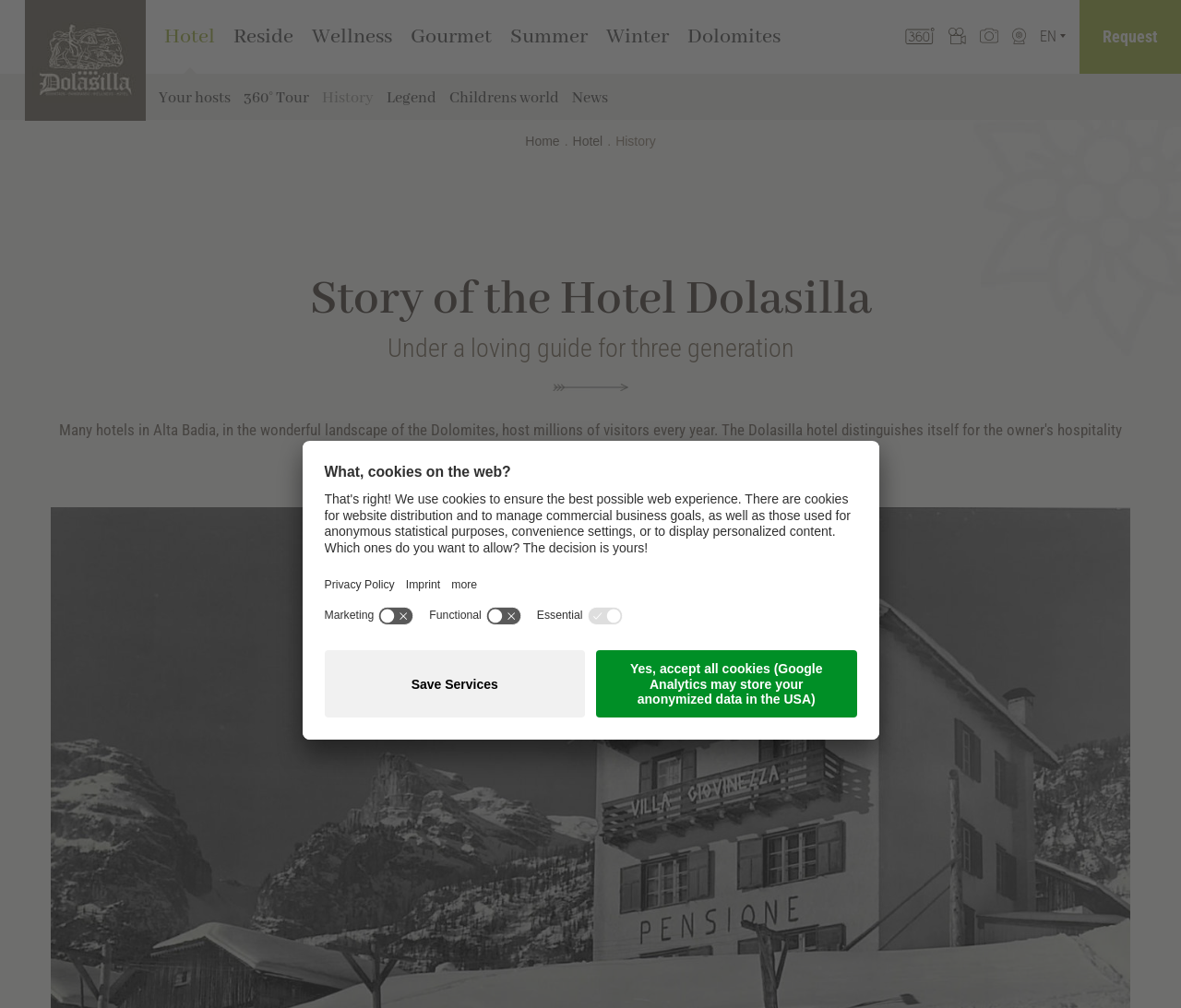Bounding box coordinates are specified in the format (top-left x, top-left y, bottom-right x, bottom-right y). All values are floating point numbers bounded between 0 and 1. Please provide the bounding box coordinate of the region this sentence describes: parent_node: EN

[0.766, 0.027, 0.791, 0.044]